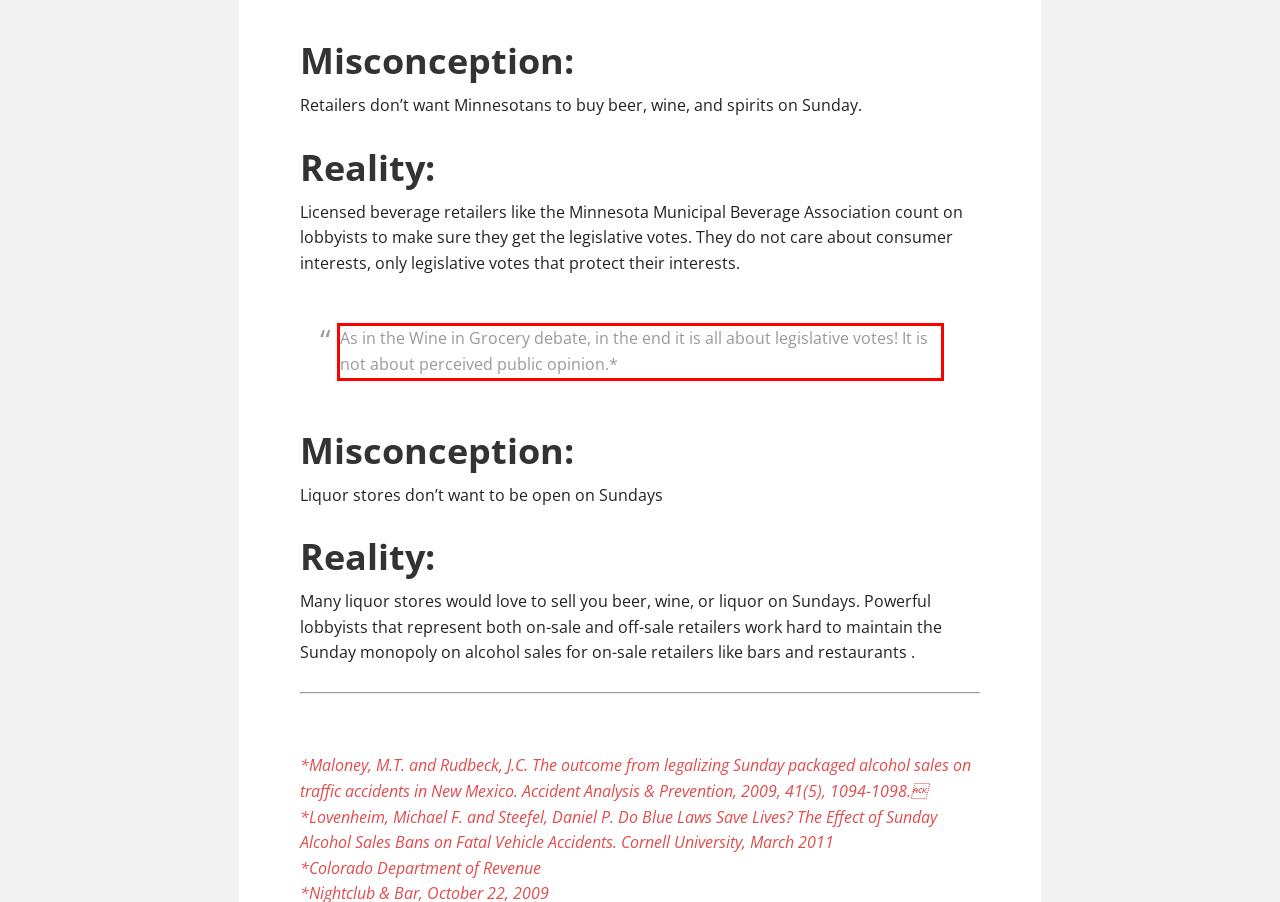You are given a screenshot showing a webpage with a red bounding box. Perform OCR to capture the text within the red bounding box.

As in the Wine in Grocery debate, in the end it is all about legislative votes! It is not about perceived public opinion.*